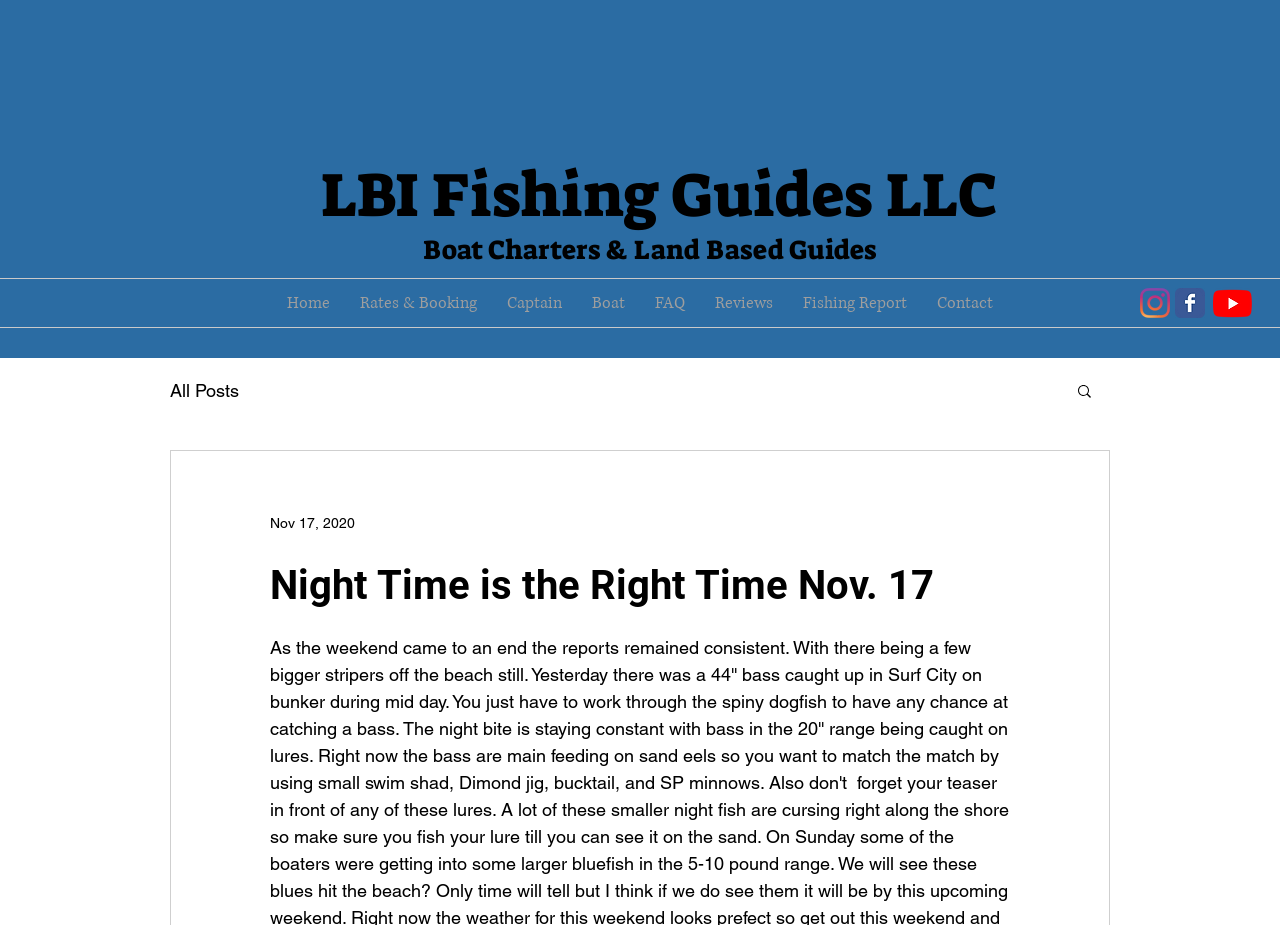Extract the heading text from the webpage.

Boat Charters & Land Based Guides 